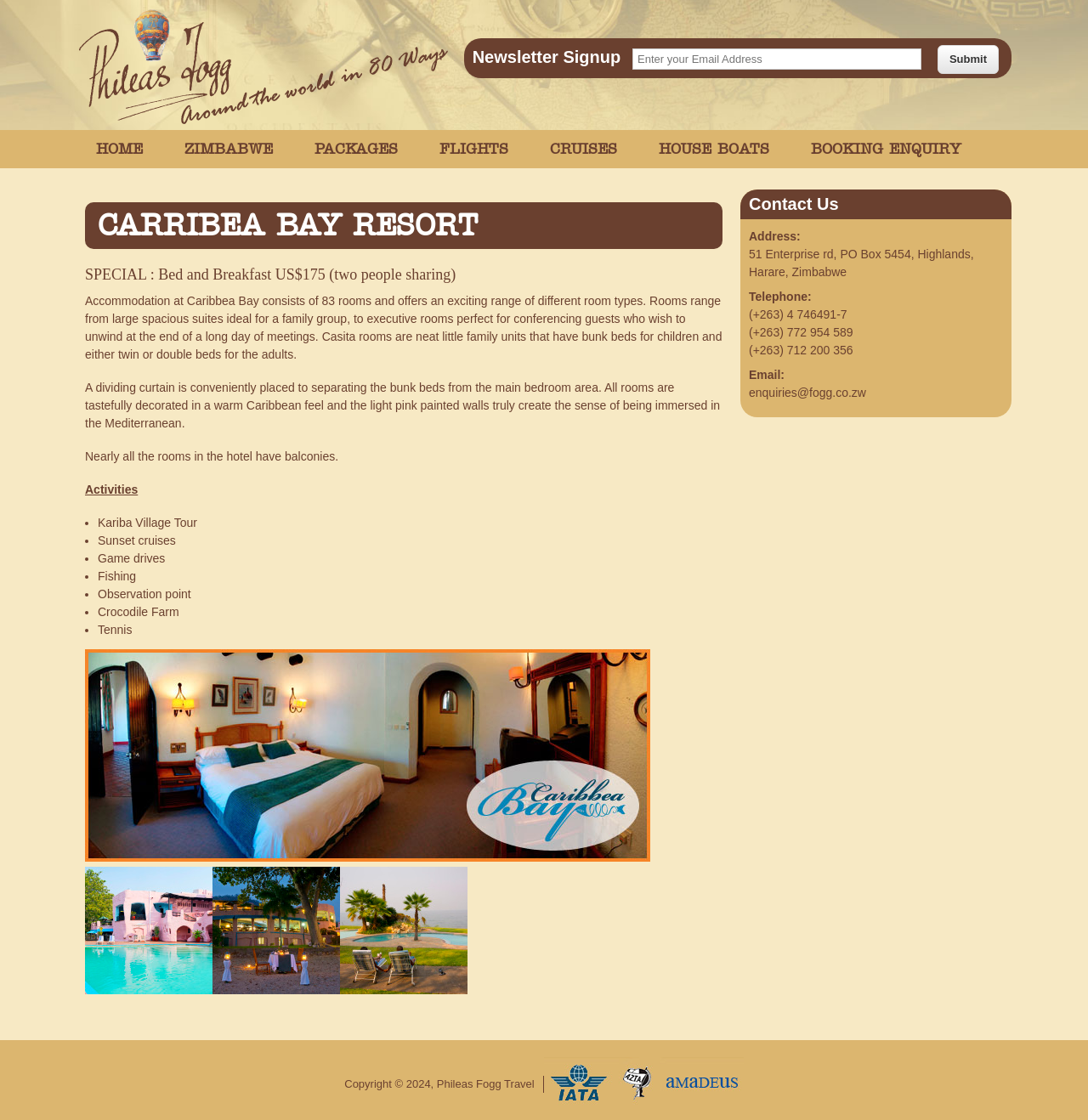Please specify the bounding box coordinates in the format (top-left x, top-left y, bottom-right x, bottom-right y), with values ranging from 0 to 1. Identify the bounding box for the UI component described as follows: Cruises

[0.488, 0.116, 0.585, 0.15]